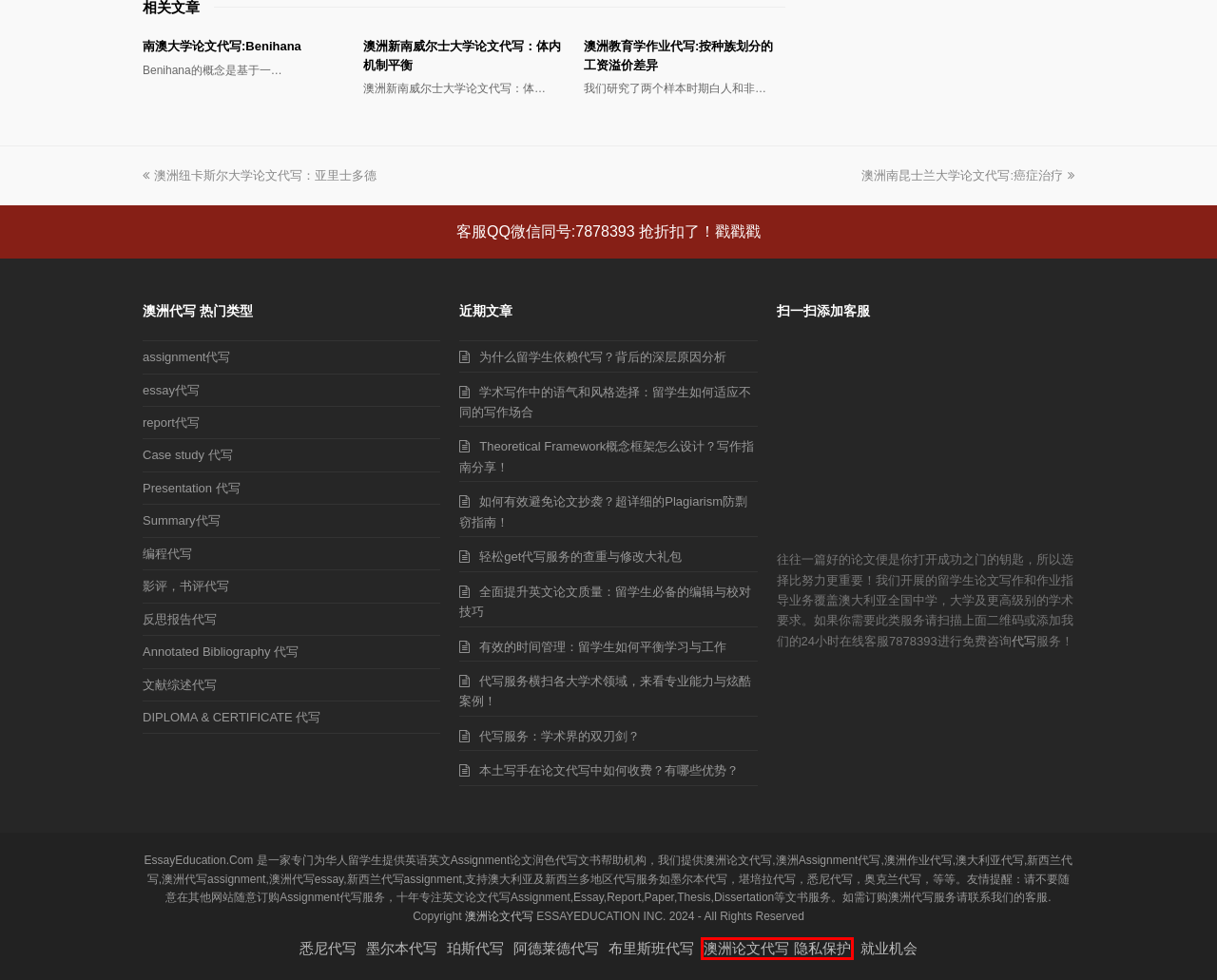Look at the screenshot of a webpage where a red bounding box surrounds a UI element. Your task is to select the best-matching webpage description for the new webpage after you click the element within the bounding box. The available options are:
A. 澳洲论文代写|澳洲新南威尔士大学论文代写：体内机制平衡
B. 文献综述代写,literature review代写|澳洲论文代写
C. 影评，书评代写,reviews代写|澳洲论文代写
D. 布里斯班代写assignment,布里斯班论文代写,布里斯班作业代写|澳洲论文代写
E. 澳洲论文代写|代写服务横扫各大学术领域，来看专业能力与炫酷案例！
F. 就业机会|澳洲论文代写
G. 澳洲论文代写 隐私保护|澳洲论文代写
H. 珀斯作业论文代写服务|澳洲论文代写

G